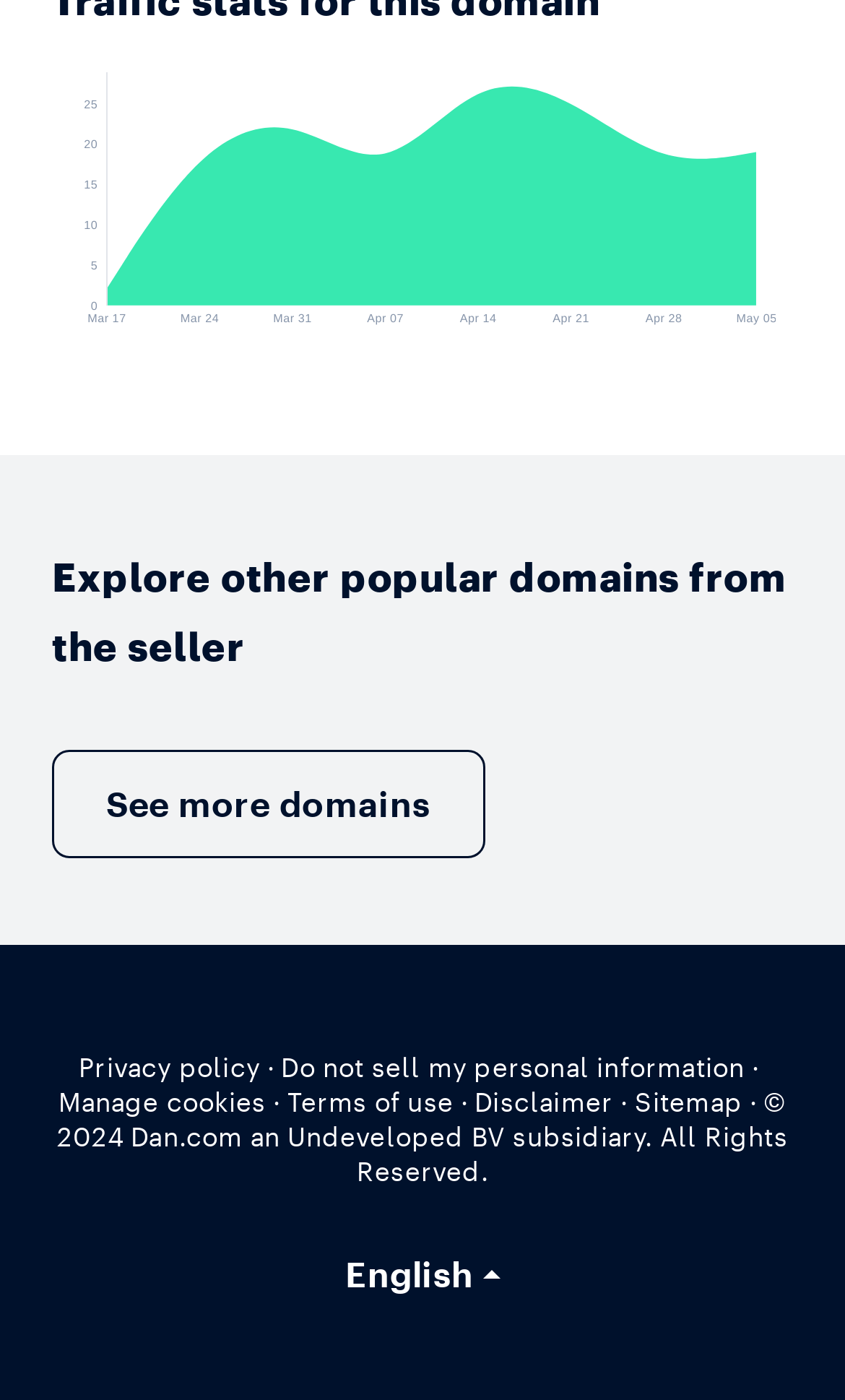What is the language option available?
Please use the image to provide an in-depth answer to the question.

The language option available on the webpage is 'English', which is indicated by a button at the bottom right corner of the webpage.